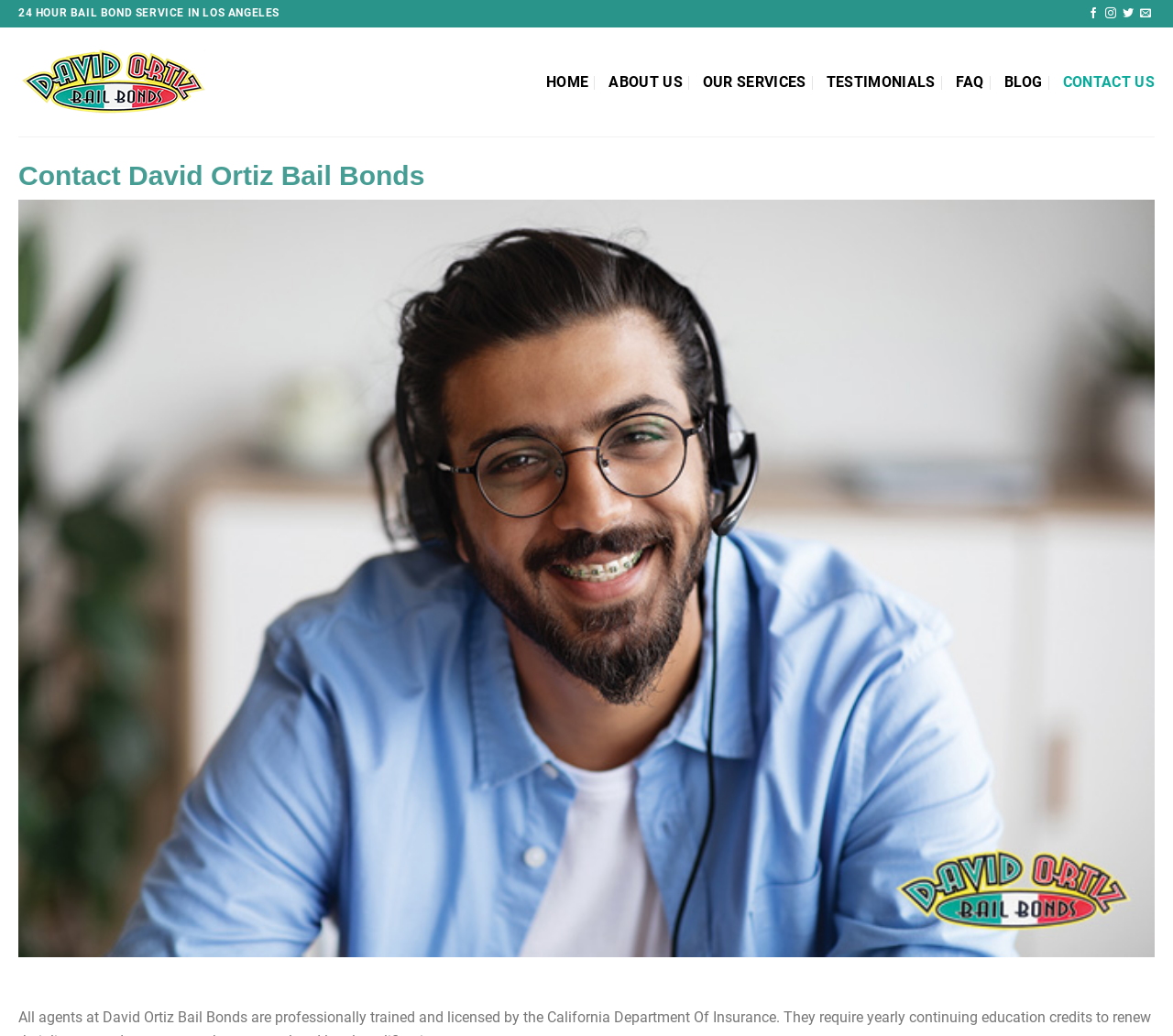Please locate the bounding box coordinates of the element that should be clicked to complete the given instruction: "Contact David Ortiz Bail Bonds".

[0.906, 0.063, 0.984, 0.095]